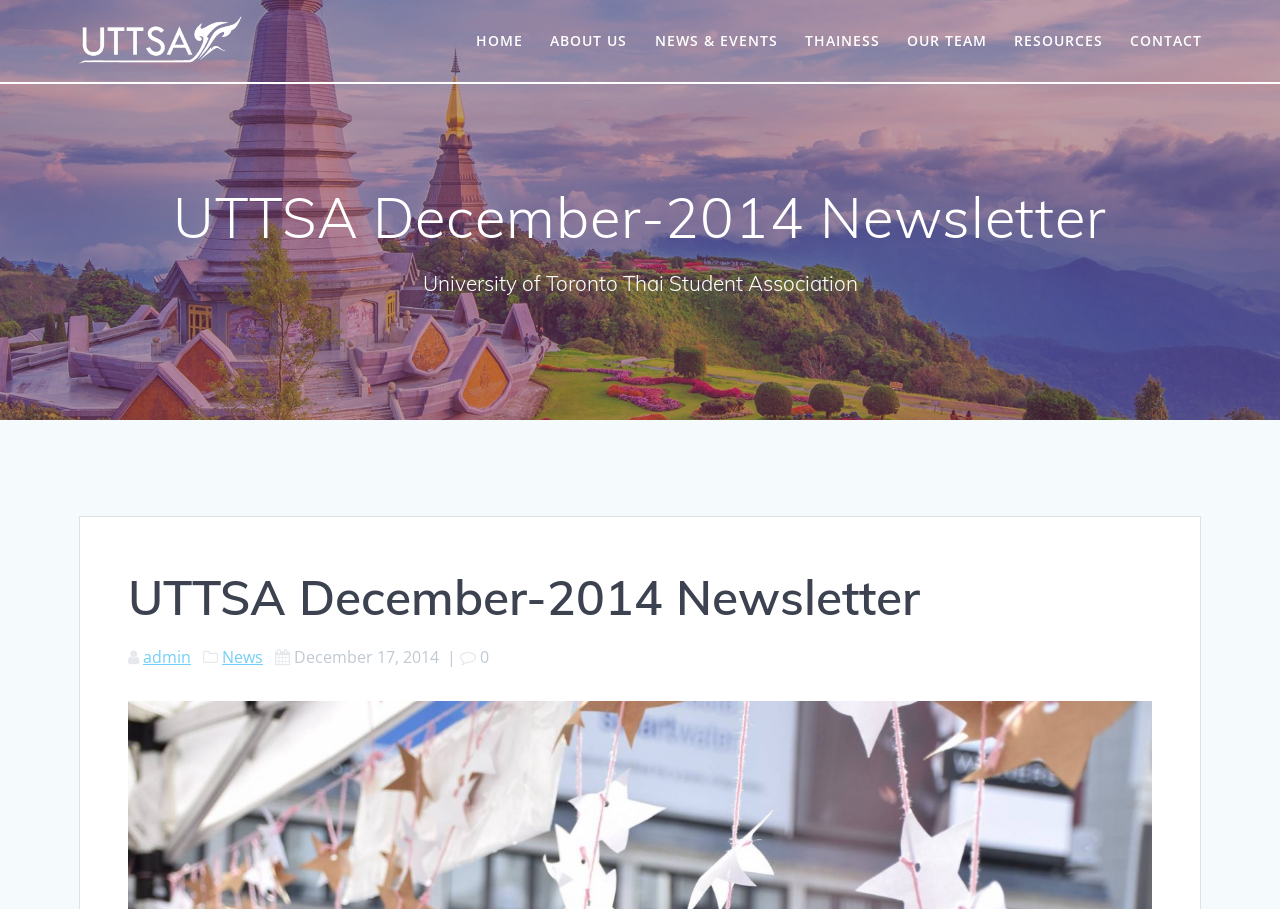Craft a detailed narrative of the webpage's structure and content.

The webpage is a newsletter from the University of Toronto Thai Student Association (UTTSA) for December 2014. At the top left, there is a logo of UTTSA, which is an image with a link to the organization's homepage. 

Below the logo, there is a horizontal navigation menu with seven links: HOME, ABOUT US, NEWS & EVENTS, THAINESS, OUR TEAM, RESOURCES, and CONTACT. These links are evenly spaced and aligned horizontally across the top of the page.

The main content of the newsletter is divided into two sections. The first section has a heading "UTTSA December-2014 Newsletter" and a subheading "University of Toronto Thai Student Association". 

The second section has another heading "UTTSA December-2014 Newsletter" and is located below the navigation menu. This section contains a link to "admin" and another link to "News" on the left side, followed by the date "December 17, 2014" and a separator.